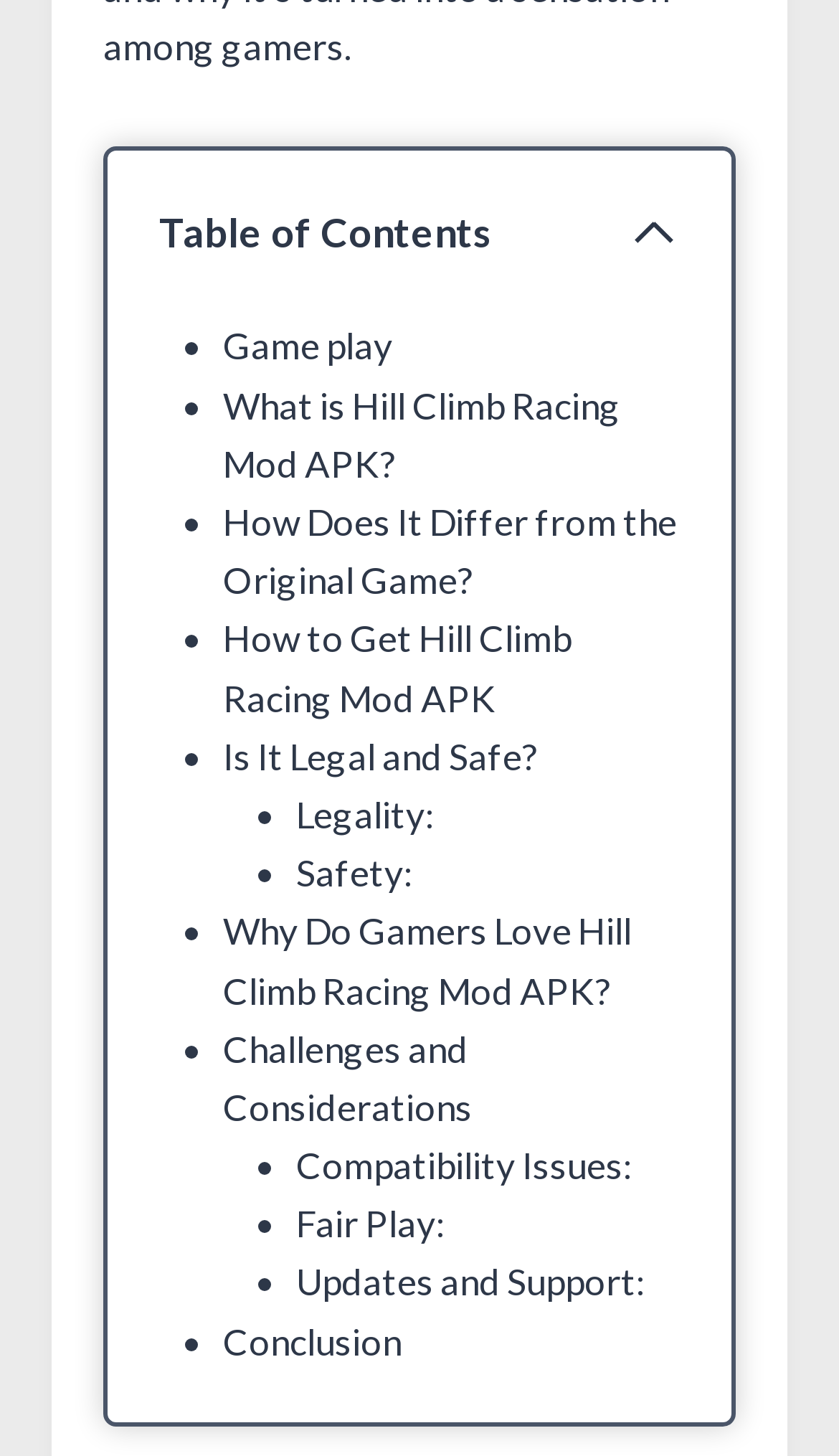Please specify the coordinates of the bounding box for the element that should be clicked to carry out this instruction: "Visit the 'STORE' page". The coordinates must be four float numbers between 0 and 1, formatted as [left, top, right, bottom].

None